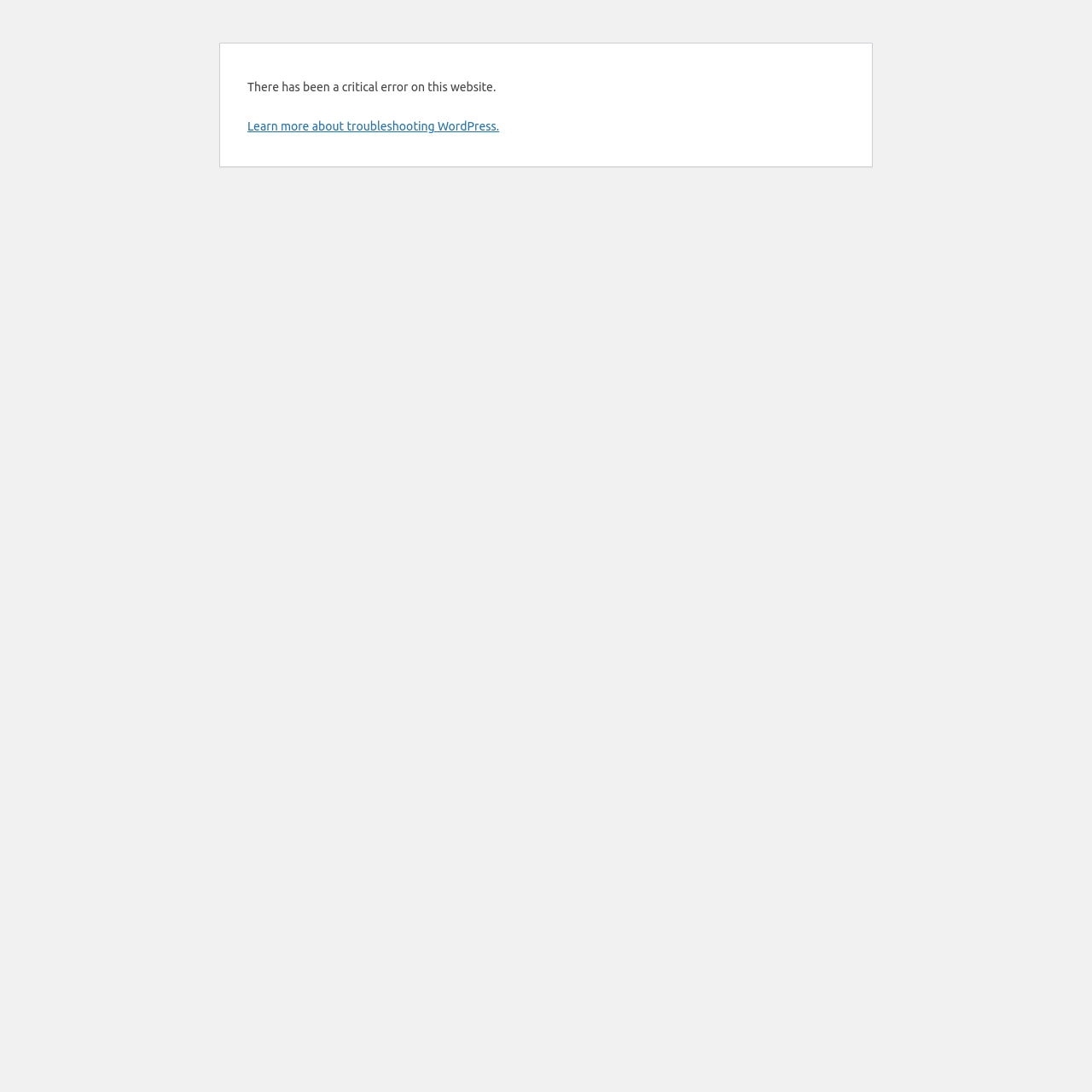Locate and provide the bounding box coordinates for the HTML element that matches this description: "Learn more about troubleshooting WordPress.".

[0.227, 0.109, 0.457, 0.122]